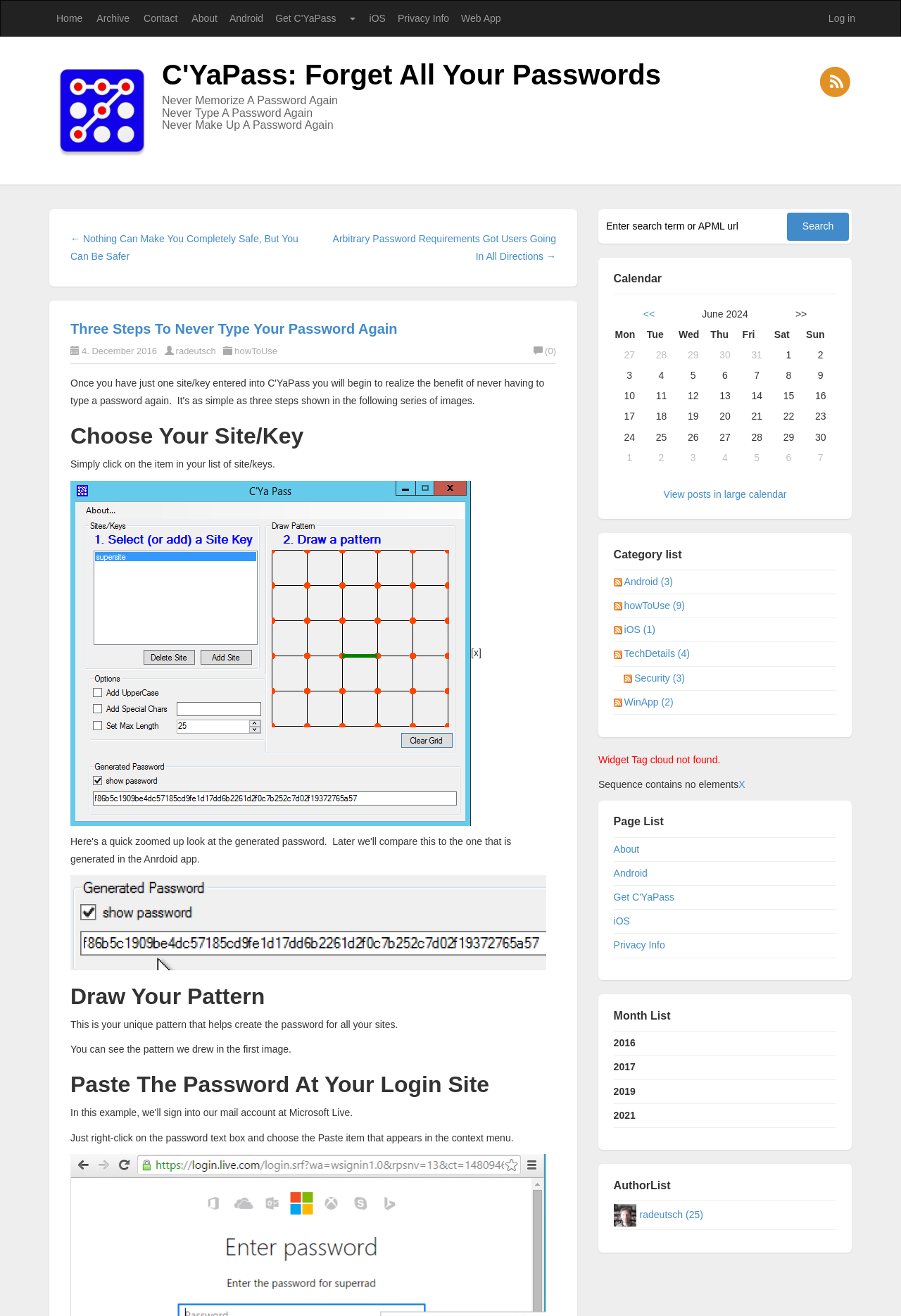Pinpoint the bounding box coordinates of the area that must be clicked to complete this instruction: "Click on the 'Search' button".

[0.873, 0.161, 0.942, 0.183]